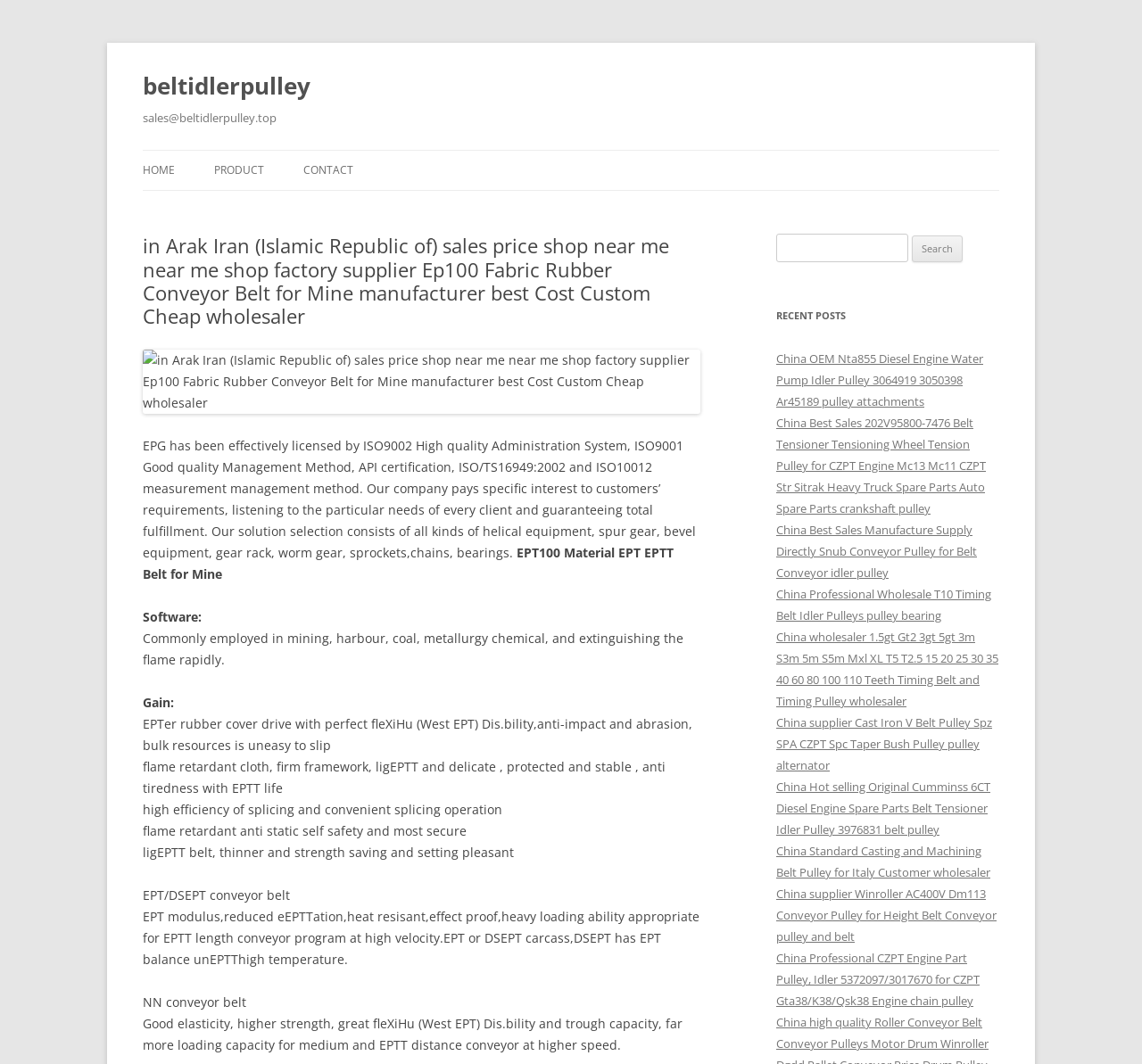Using the provided description Product, find the bounding box coordinates for the UI element. Provide the coordinates in (top-left x, top-left y, bottom-right x, bottom-right y) format, ensuring all values are between 0 and 1.

[0.188, 0.142, 0.231, 0.179]